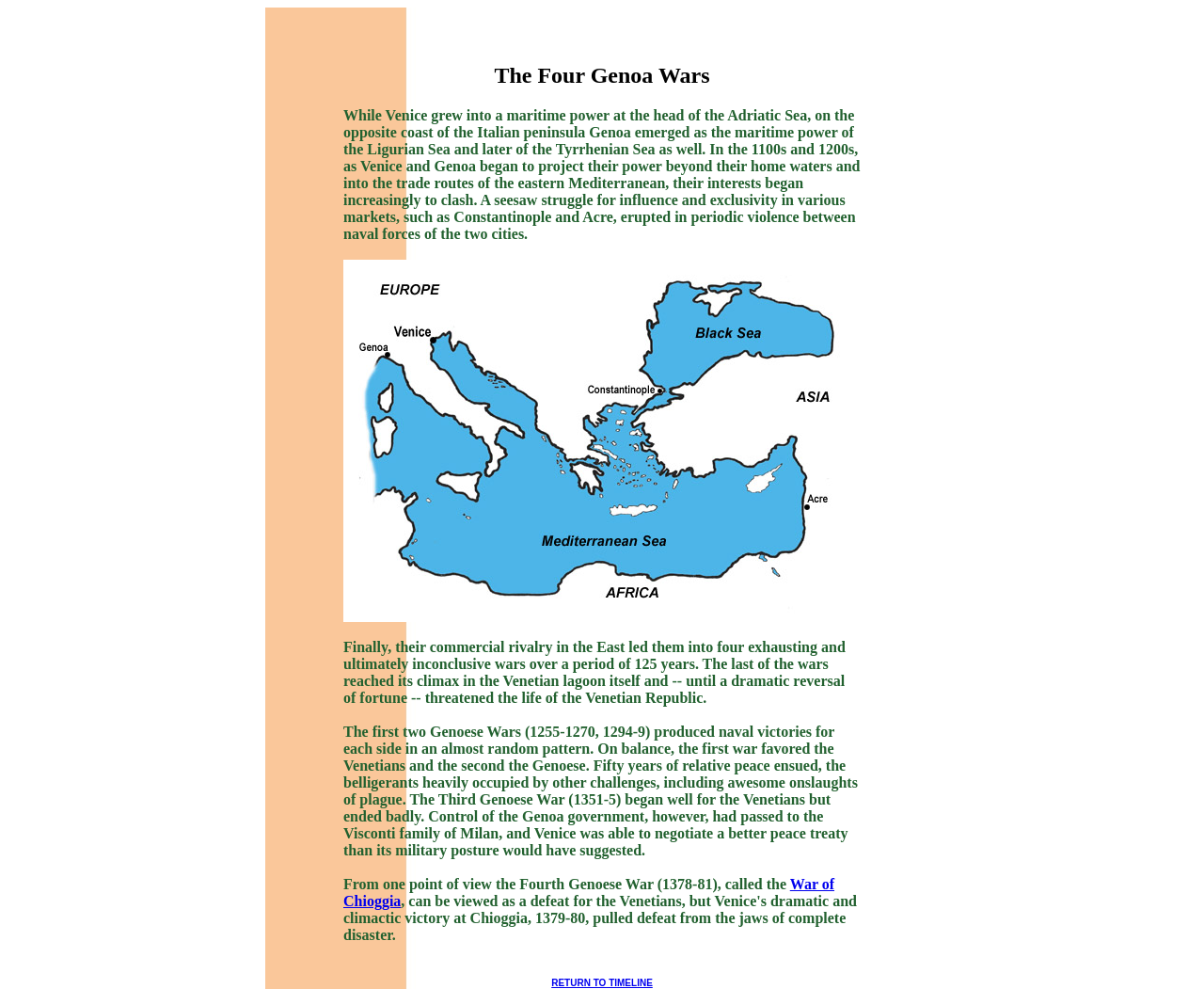Bounding box coordinates must be specified in the format (top-left x, top-left y, bottom-right x, bottom-right y). All values should be floating point numbers between 0 and 1. What are the bounding box coordinates of the UI element described as: War of Chioggia

[0.285, 0.886, 0.693, 0.919]